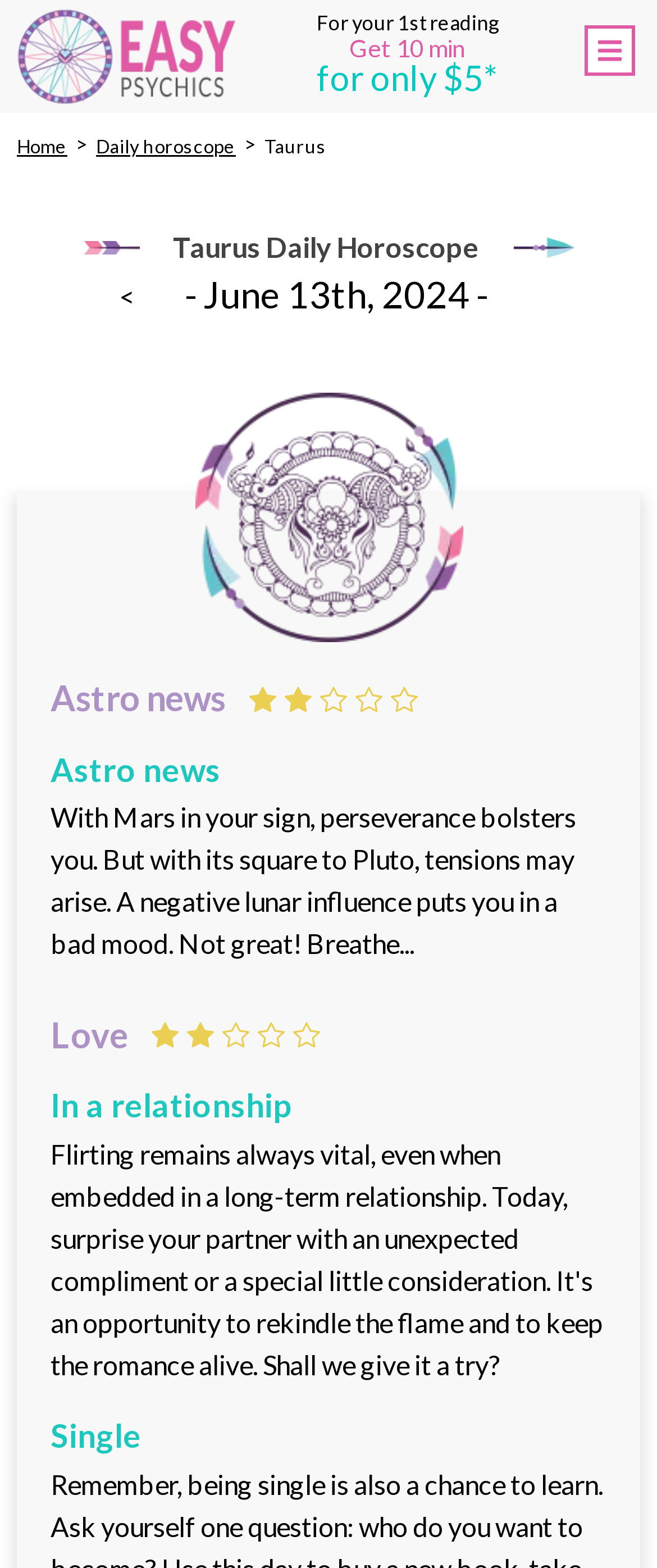Answer the question using only a single word or phrase: 
What is the zodiac sign of the daily horoscope?

Taurus